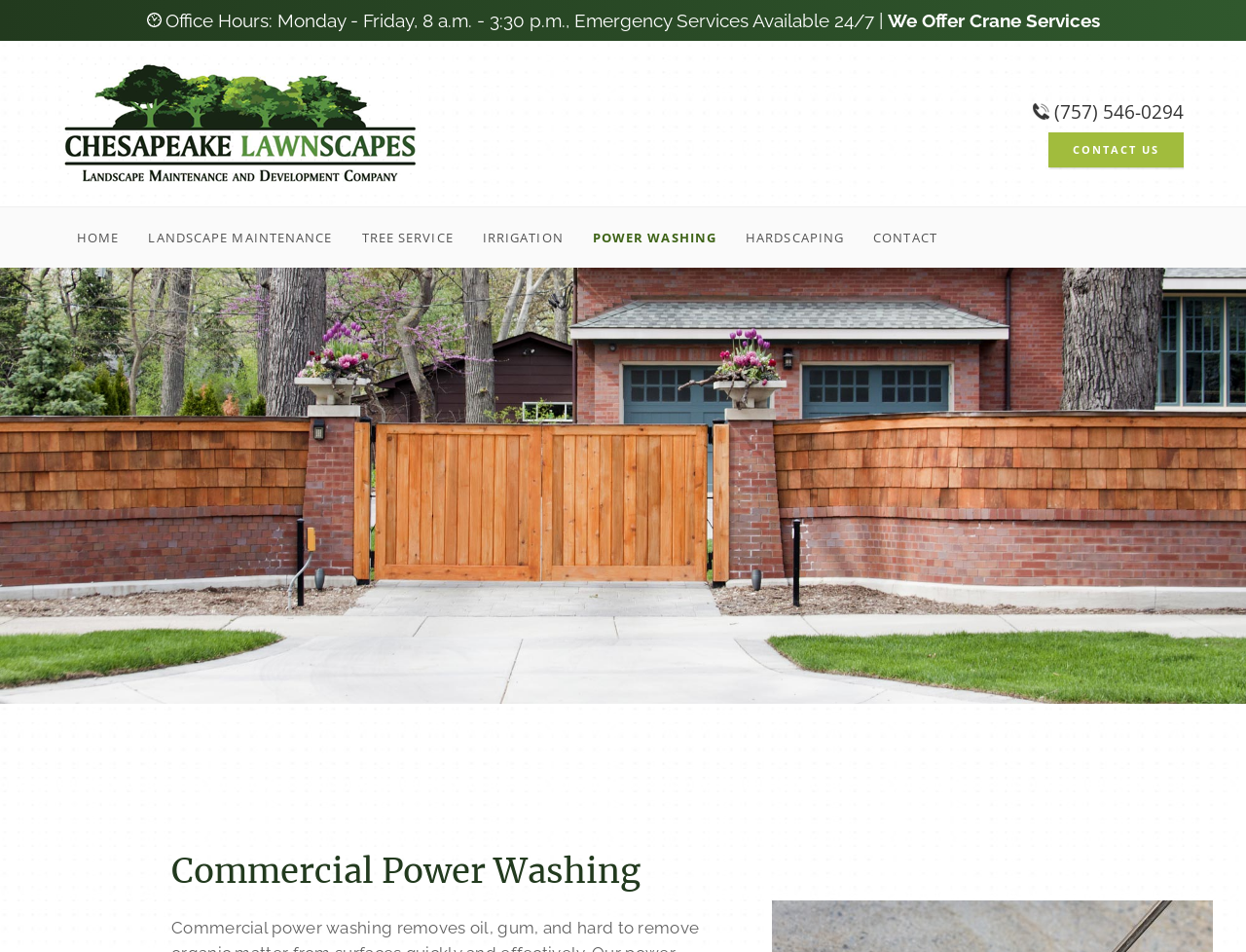Please locate the clickable area by providing the bounding box coordinates to follow this instruction: "View office hours".

[0.132, 0.01, 0.712, 0.033]